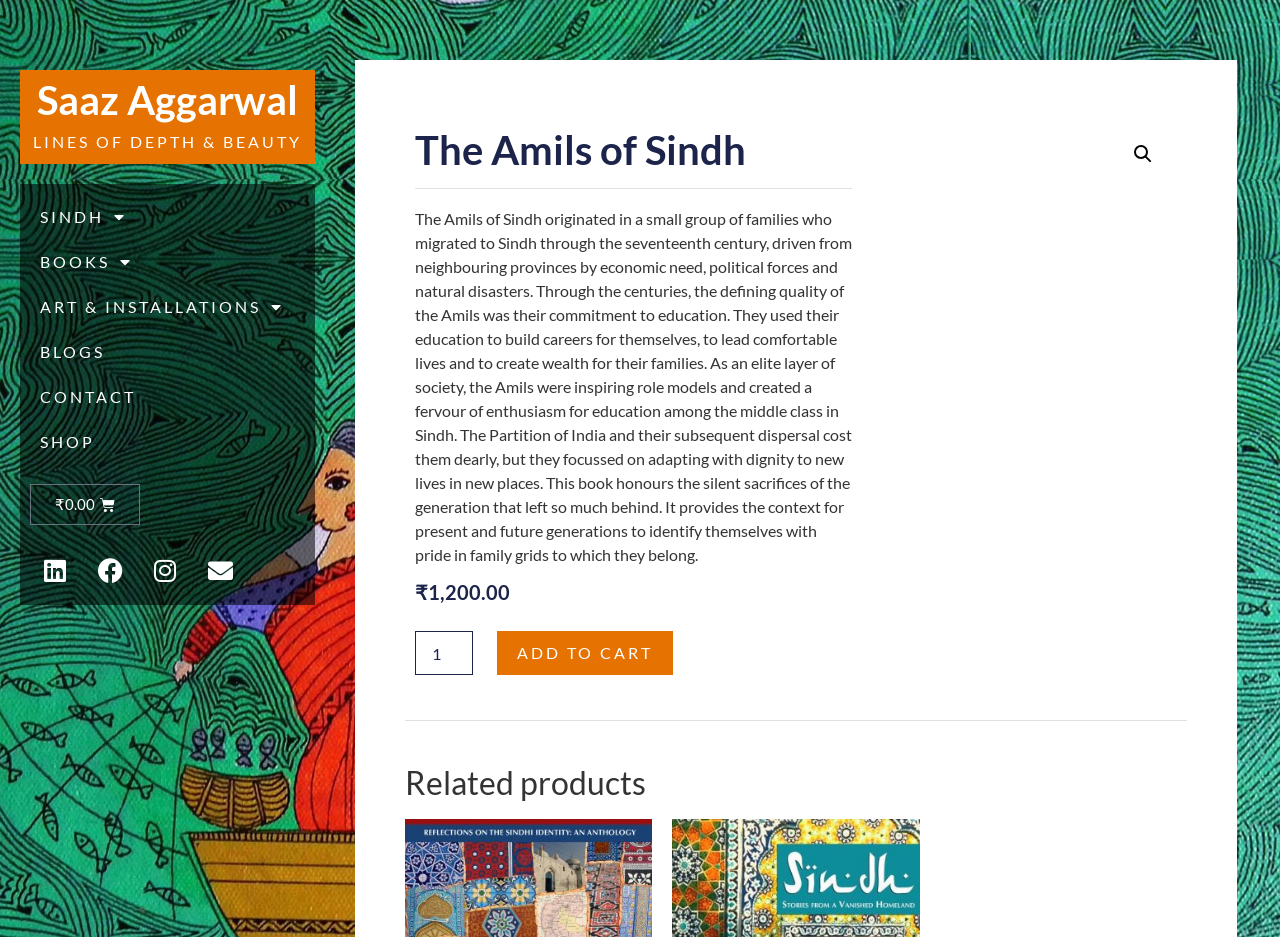What is the price of the book?
Using the image as a reference, give a one-word or short phrase answer.

₹1,200.00